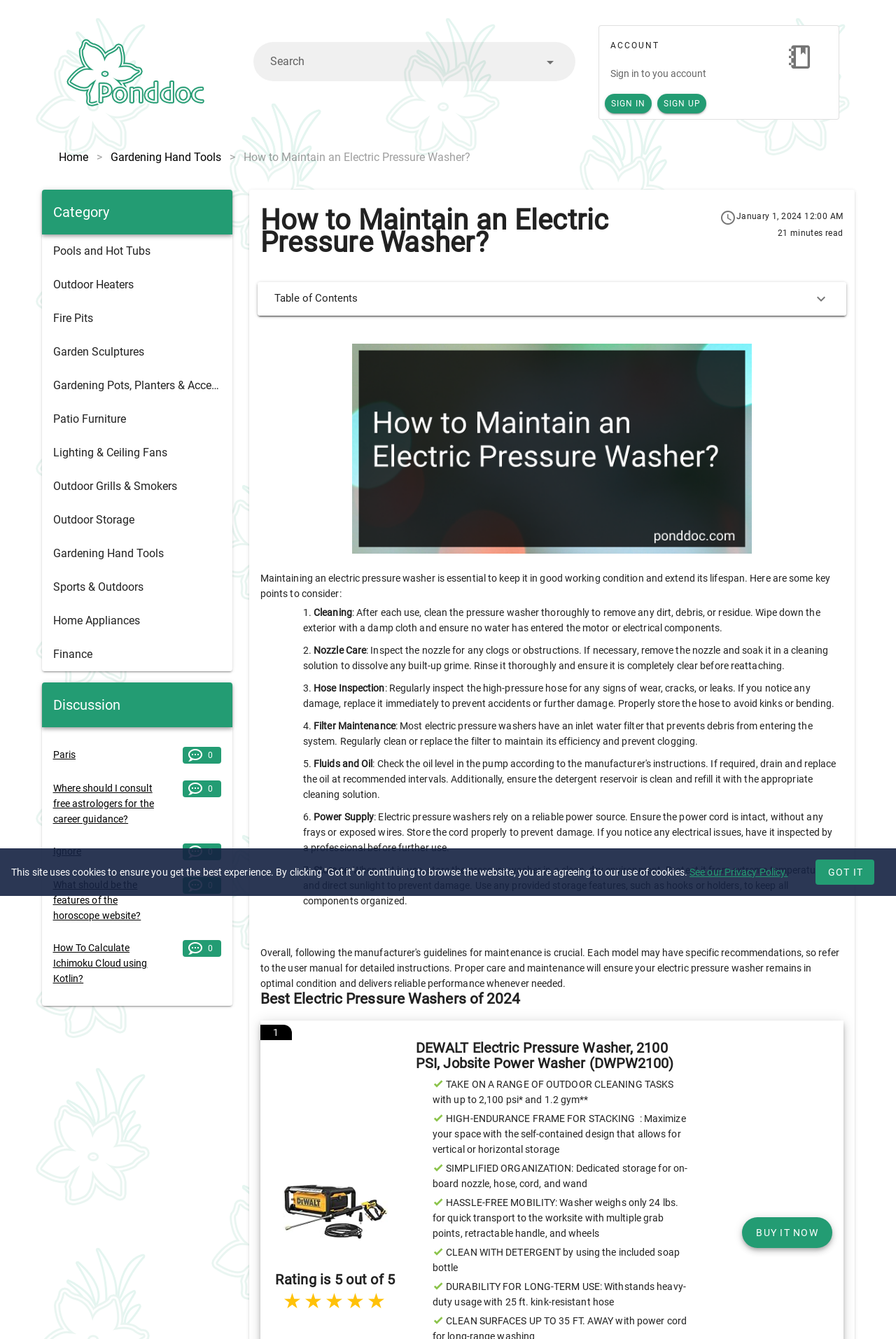Extract the bounding box for the UI element that matches this description: "Gardening Hand Tools".

[0.123, 0.111, 0.246, 0.124]